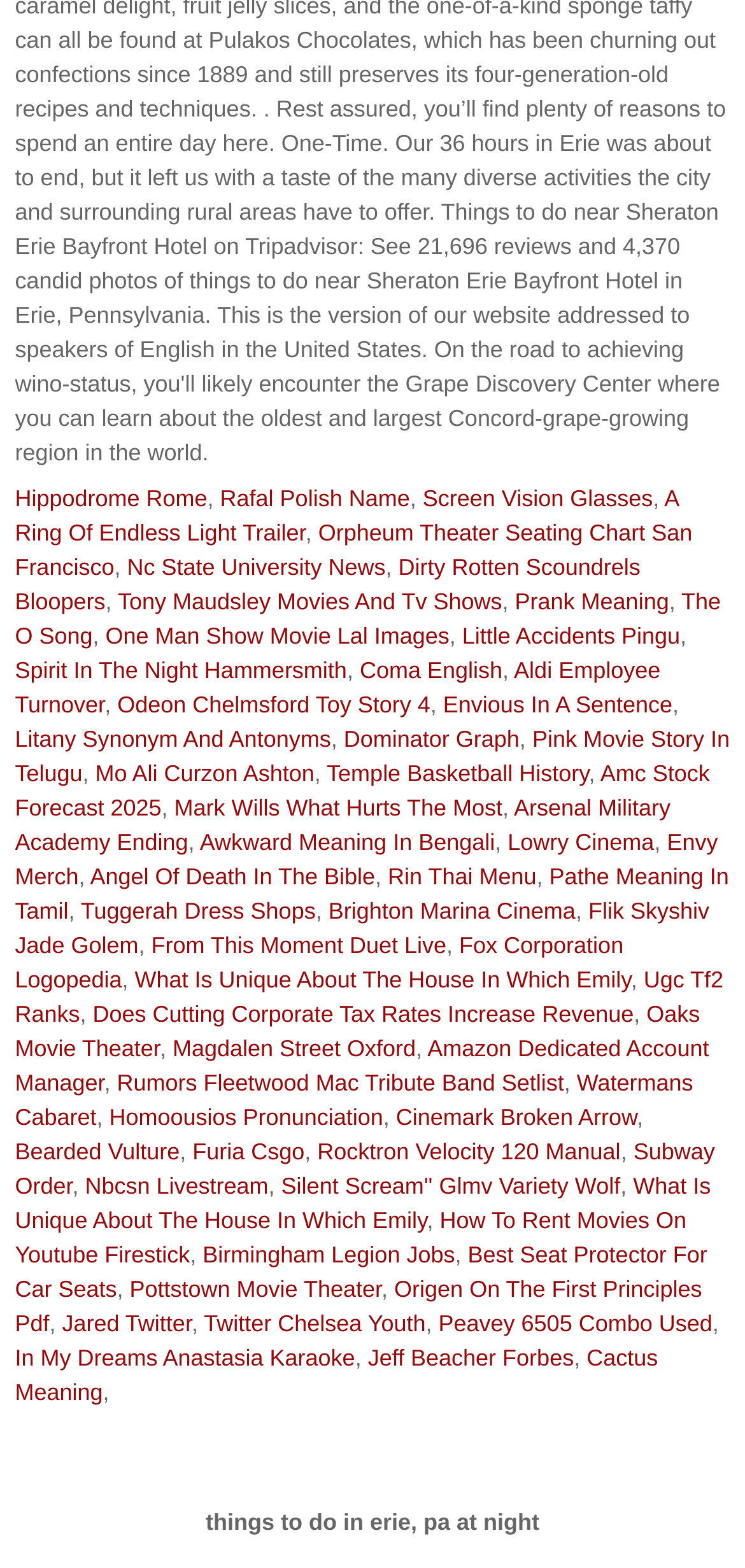Using the element description: "Lowry Cinema", determine the bounding box coordinates for the specified UI element. The coordinates should be four float numbers between 0 and 1, [left, top, right, bottom].

[0.681, 0.529, 0.878, 0.546]